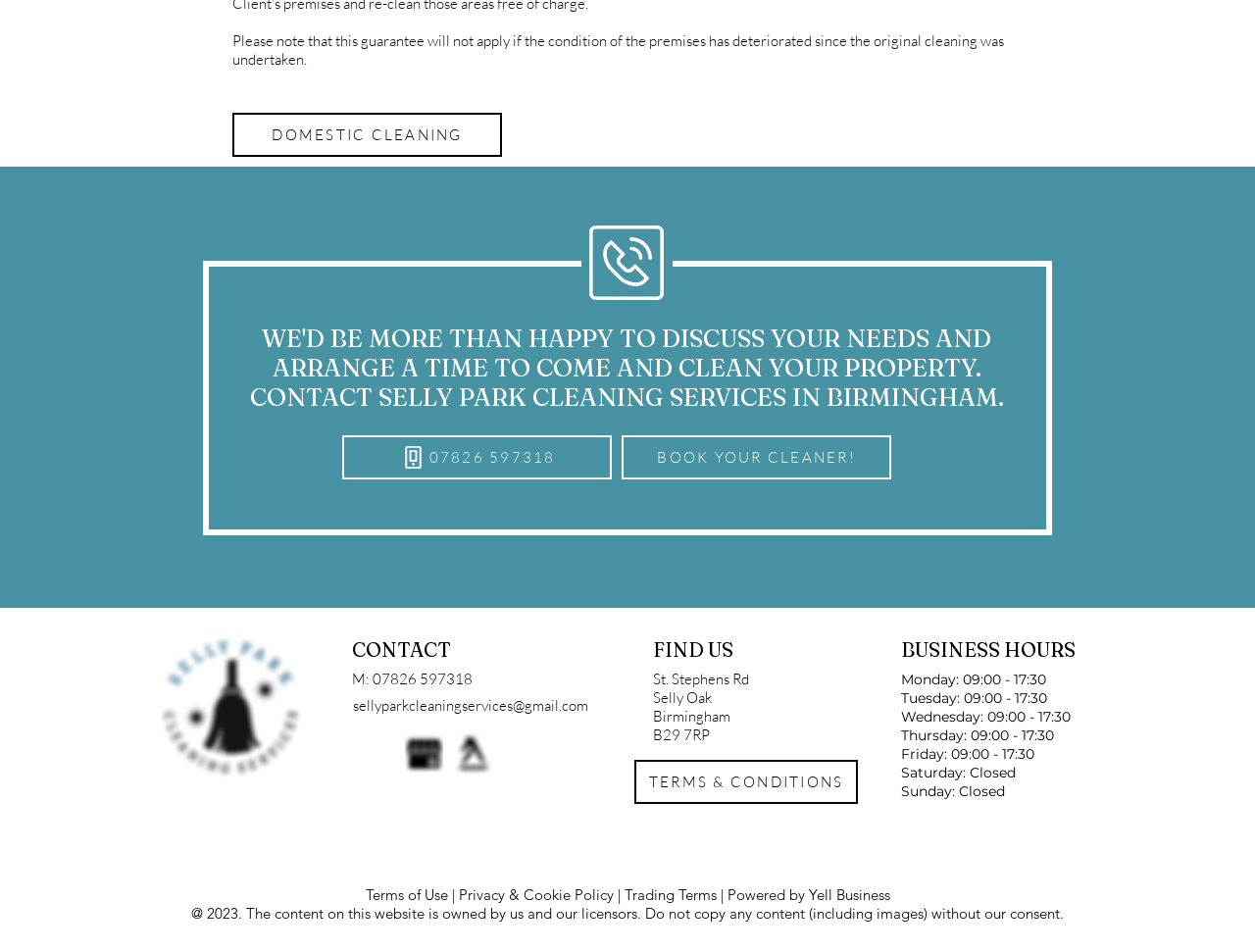Using the provided element description: "M: 07826 597318", determine the bounding box coordinates of the corresponding UI element in the screenshot.

[0.28, 0.703, 0.377, 0.723]